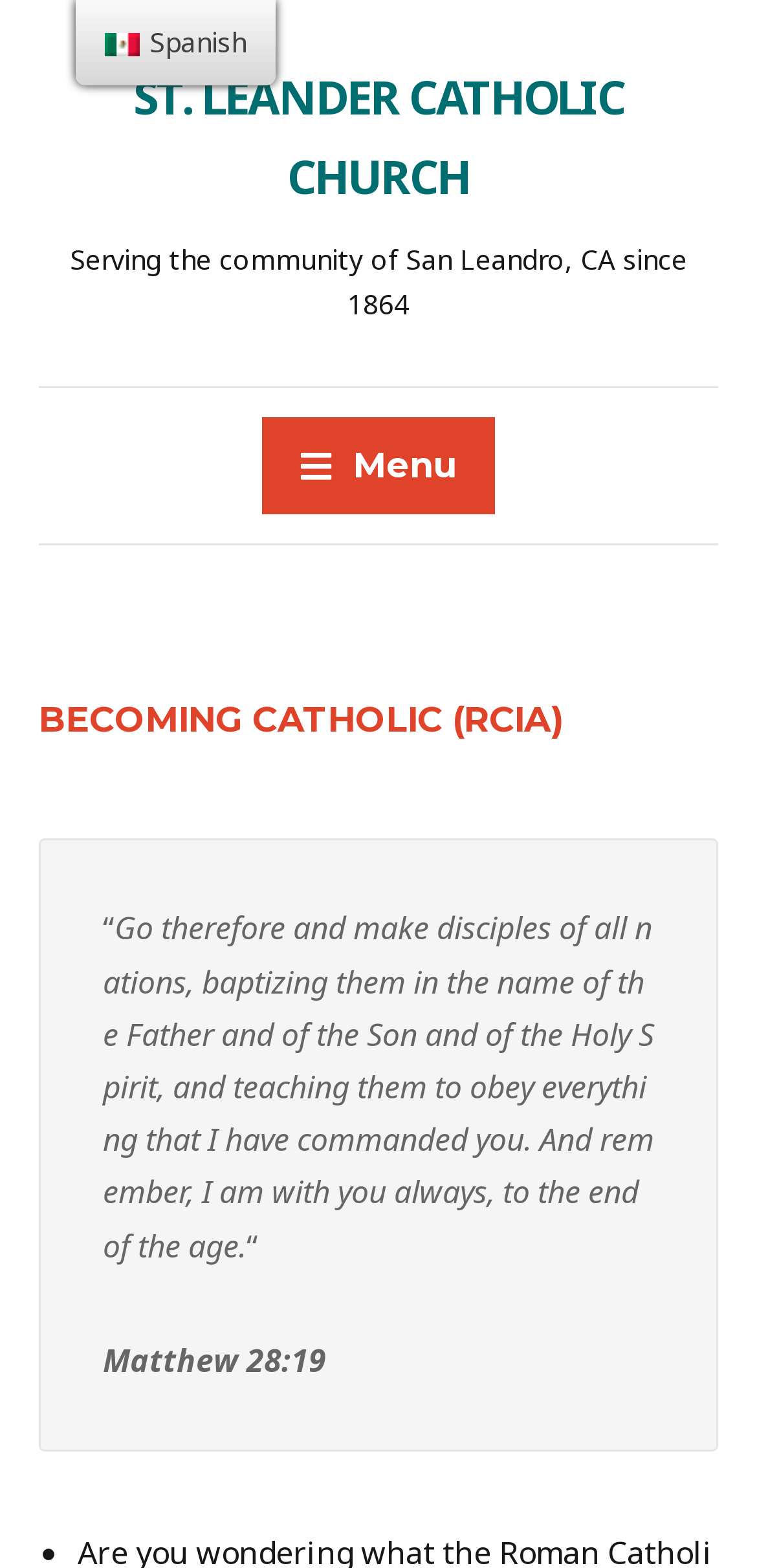Please determine the bounding box coordinates, formatted as (top-left x, top-left y, bottom-right x, bottom-right y), with all values as floating point numbers between 0 and 1. Identify the bounding box of the region described as: Spanish

[0.1, 0.0, 0.364, 0.054]